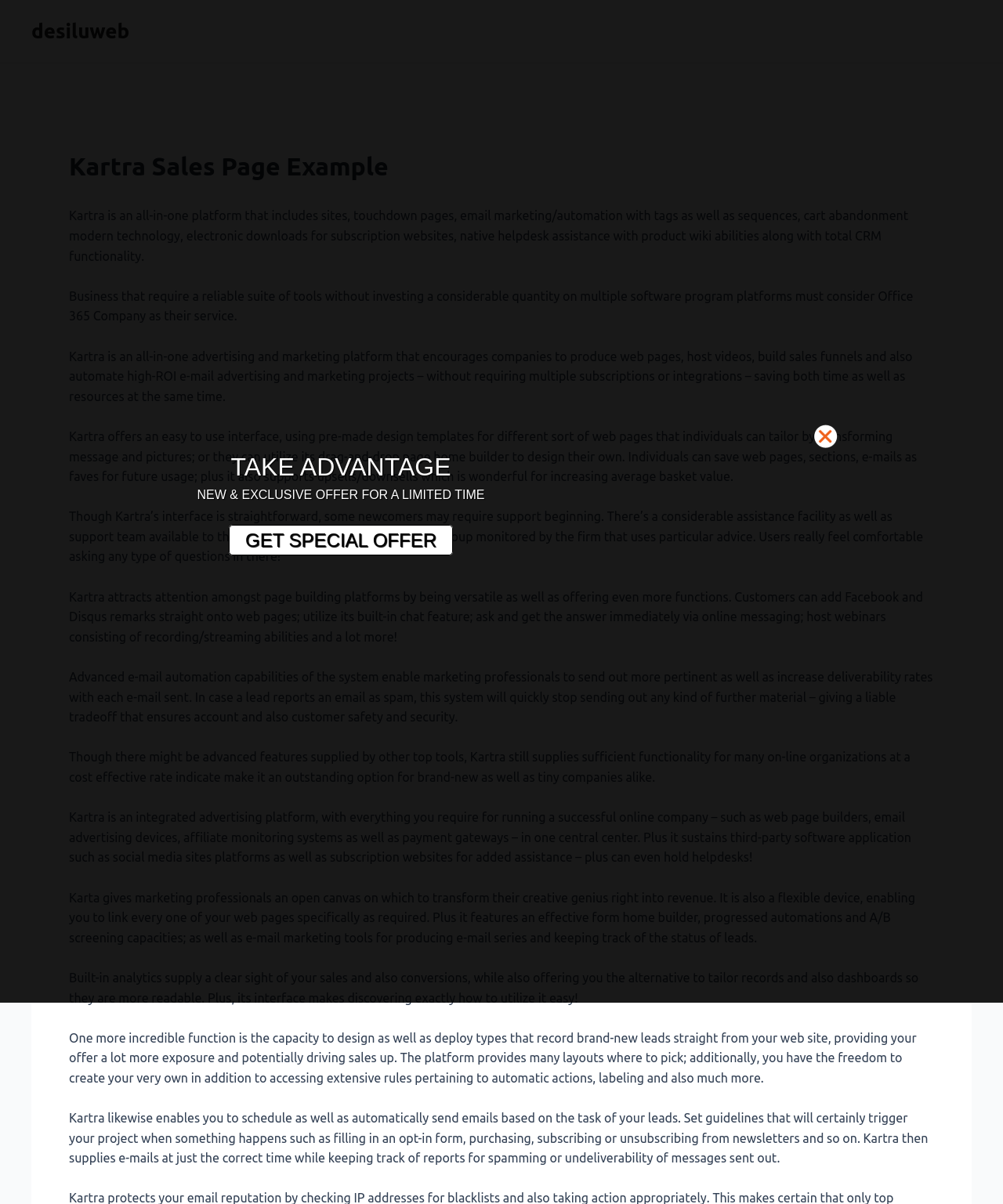Give a concise answer of one word or phrase to the question: 
What can users do with Kartra's page builder?

design and deploy forms